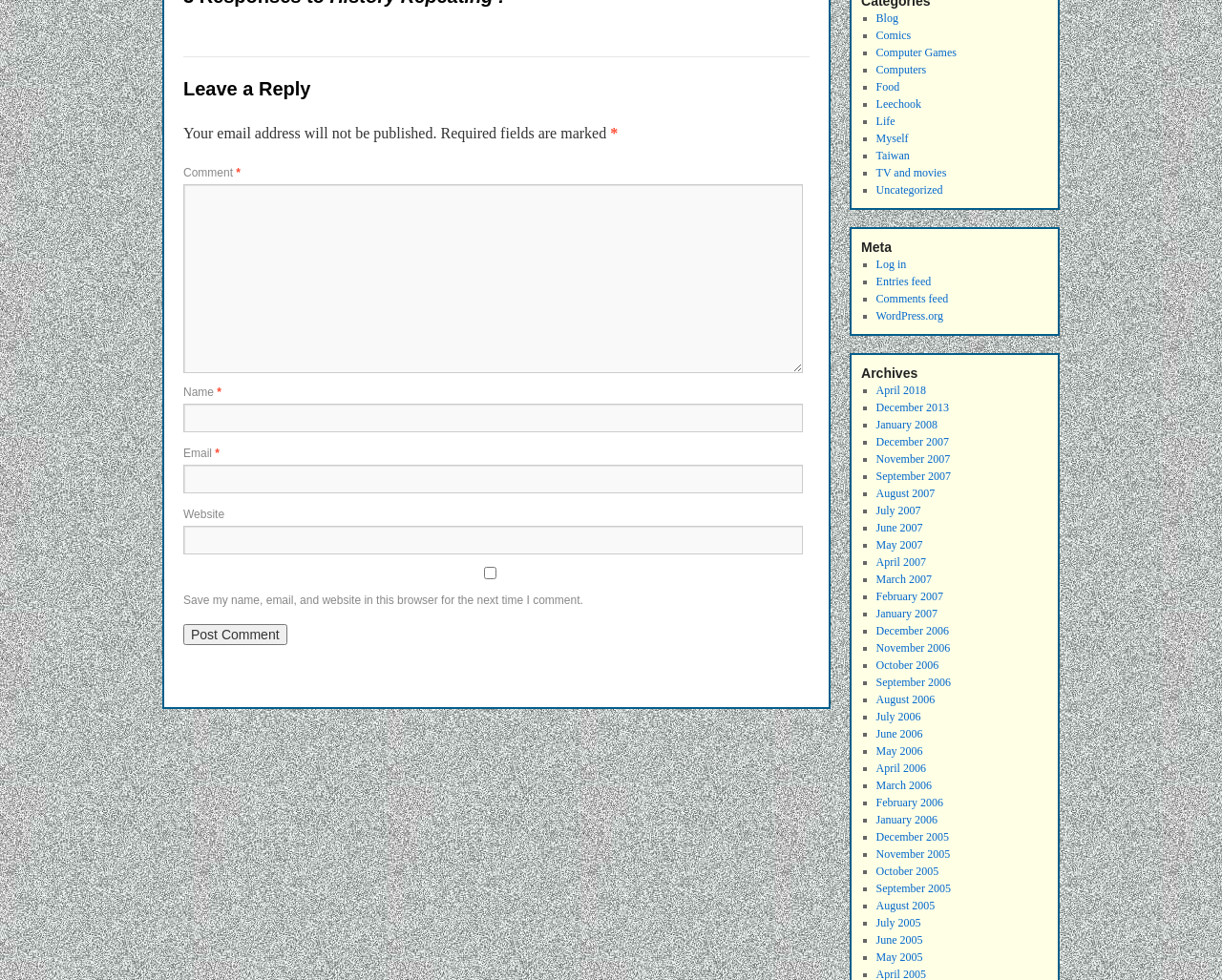From the element description: "Comics", extract the bounding box coordinates of the UI element. The coordinates should be expressed as four float numbers between 0 and 1, in the order [left, top, right, bottom].

[0.717, 0.029, 0.746, 0.043]